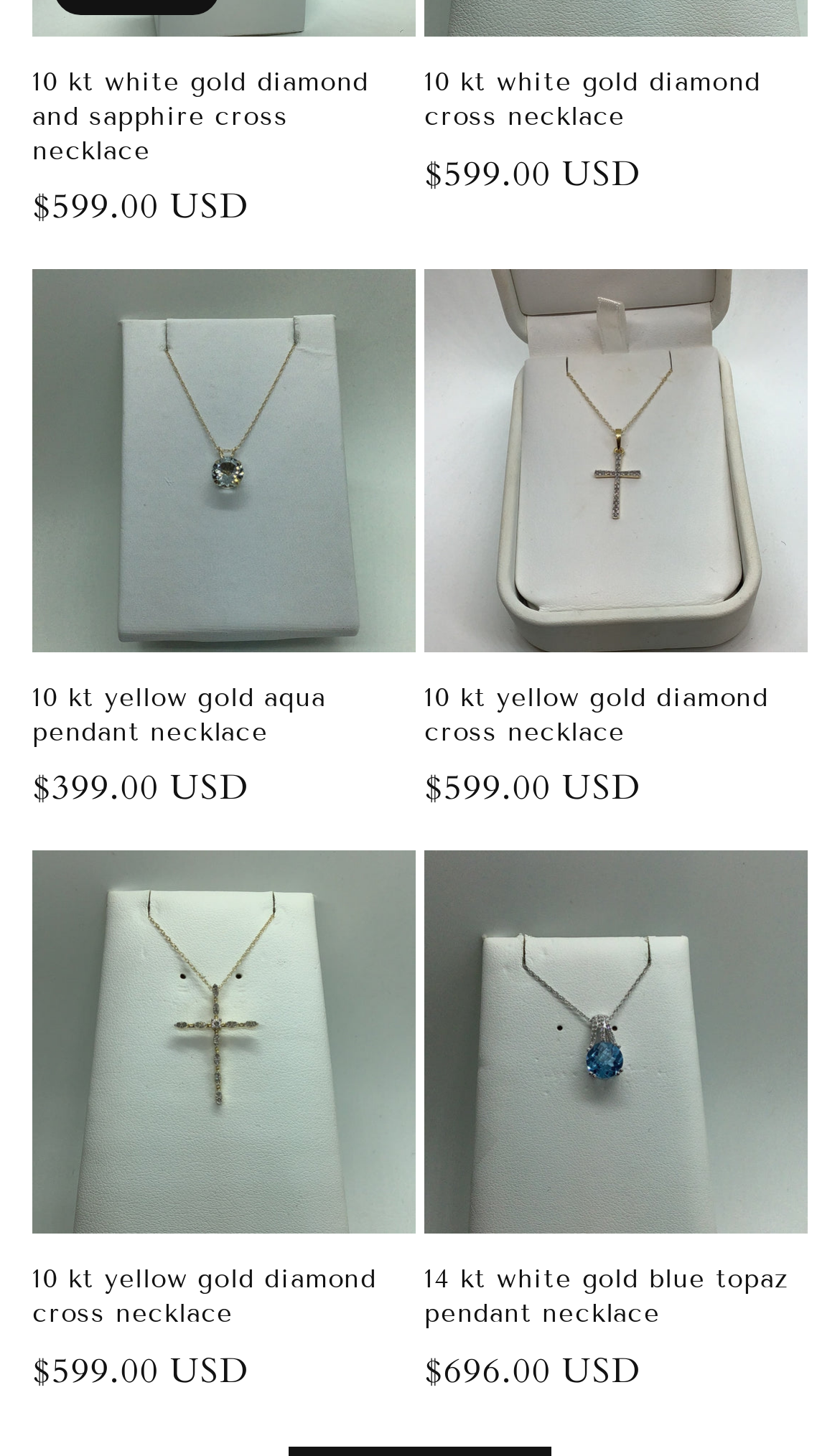What is the material of the third necklace?
Use the screenshot to answer the question with a single word or phrase.

10 kt yellow gold